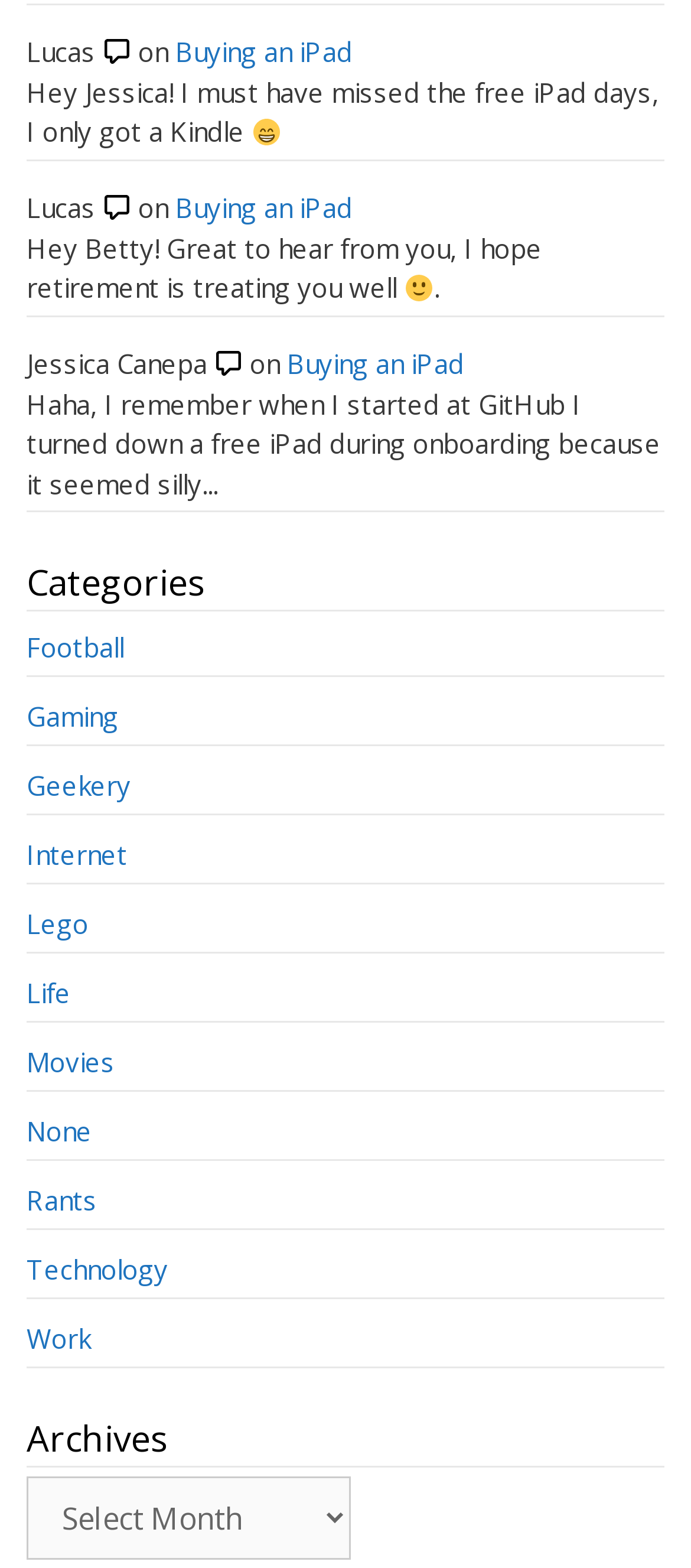Bounding box coordinates must be specified in the format (top-left x, top-left y, bottom-right x, bottom-right y). All values should be floating point numbers between 0 and 1. What are the bounding box coordinates of the UI element described as: Work

[0.038, 0.842, 0.131, 0.865]